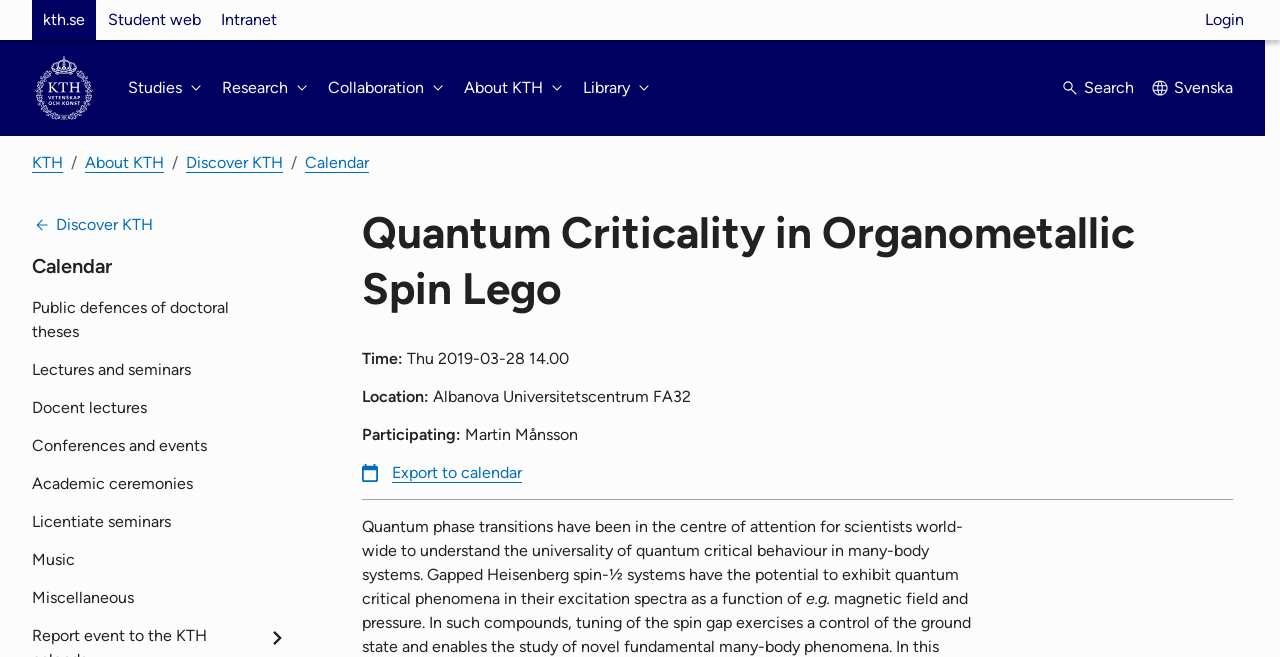Can you determine the main header of this webpage?

Quantum Criticality in Organometallic Spin Lego